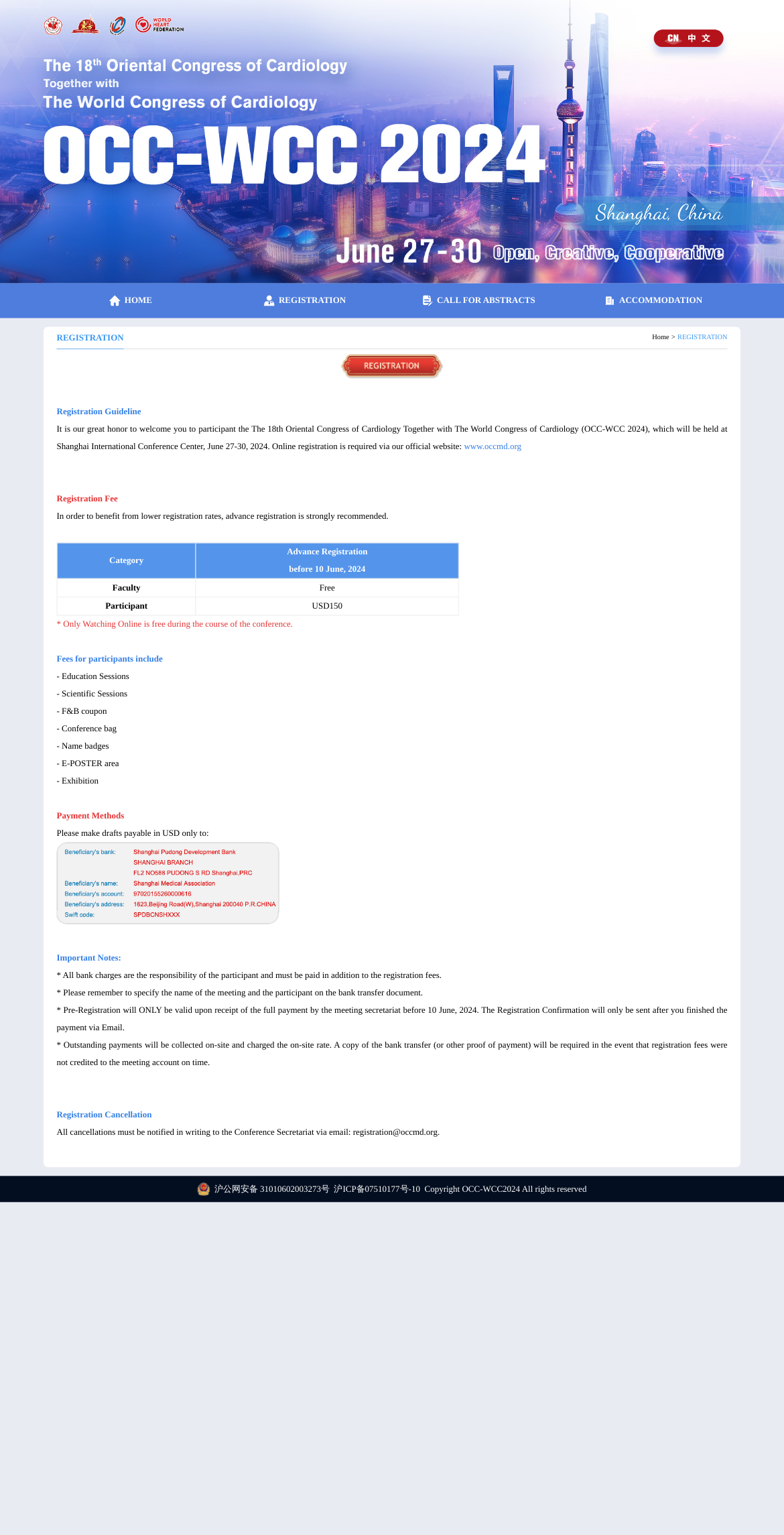Predict the bounding box coordinates of the area that should be clicked to accomplish the following instruction: "Click REGISTRATION". The bounding box coordinates should consist of four float numbers between 0 and 1, i.e., [left, top, right, bottom].

[0.324, 0.184, 0.453, 0.207]